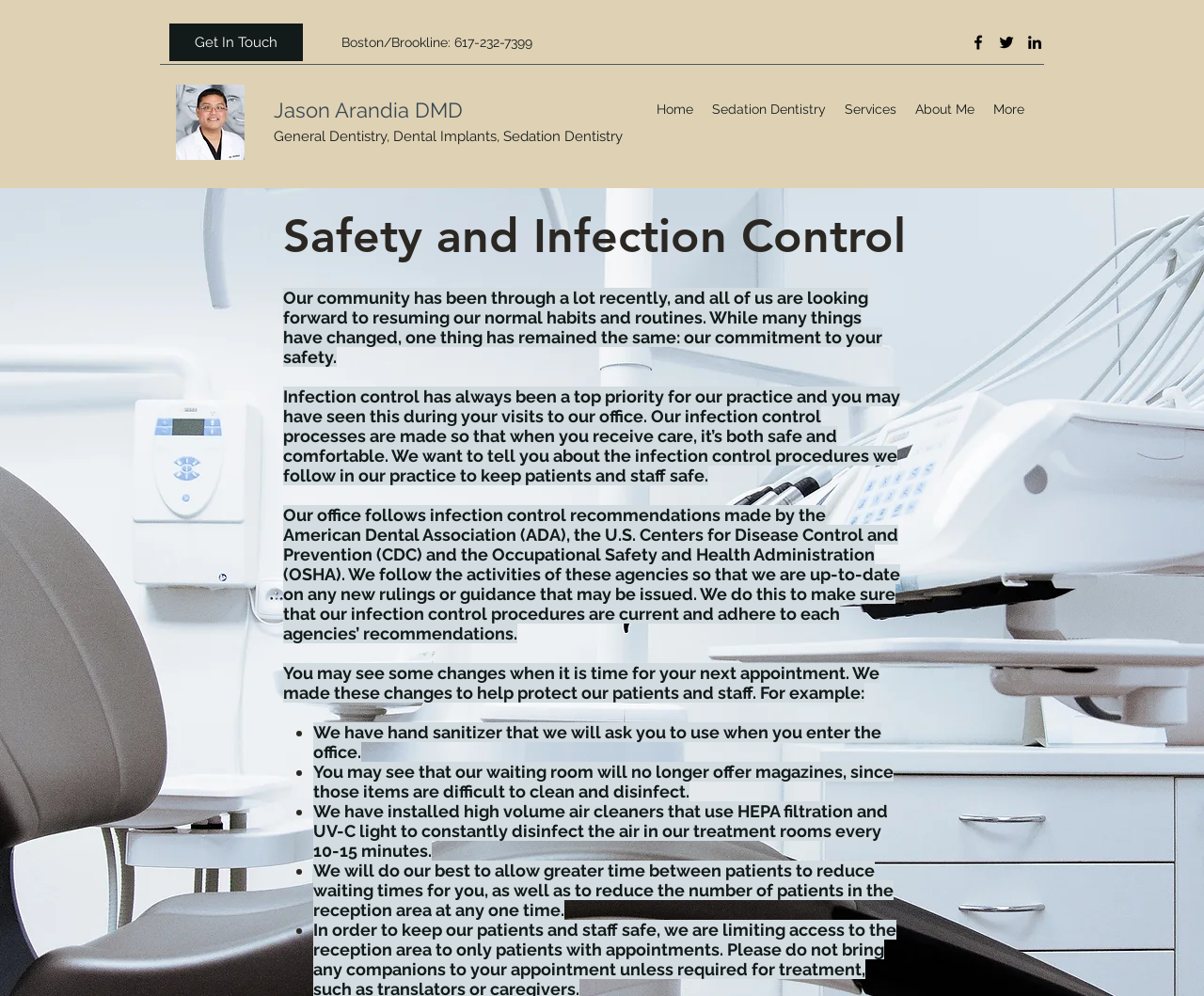Please determine the bounding box coordinates of the element's region to click for the following instruction: "Click the link to switch to English".

None